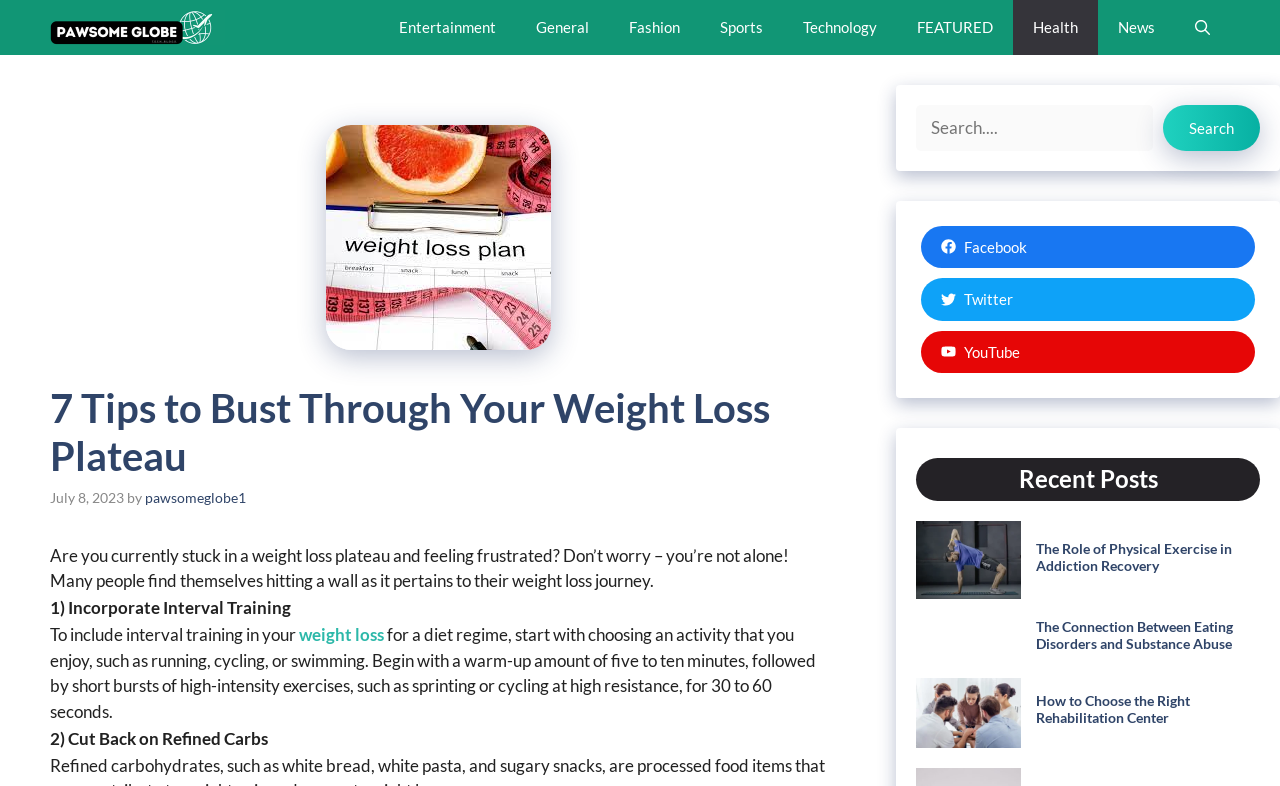Locate the bounding box coordinates of the segment that needs to be clicked to meet this instruction: "Click on the 'Health' link".

[0.791, 0.0, 0.858, 0.07]